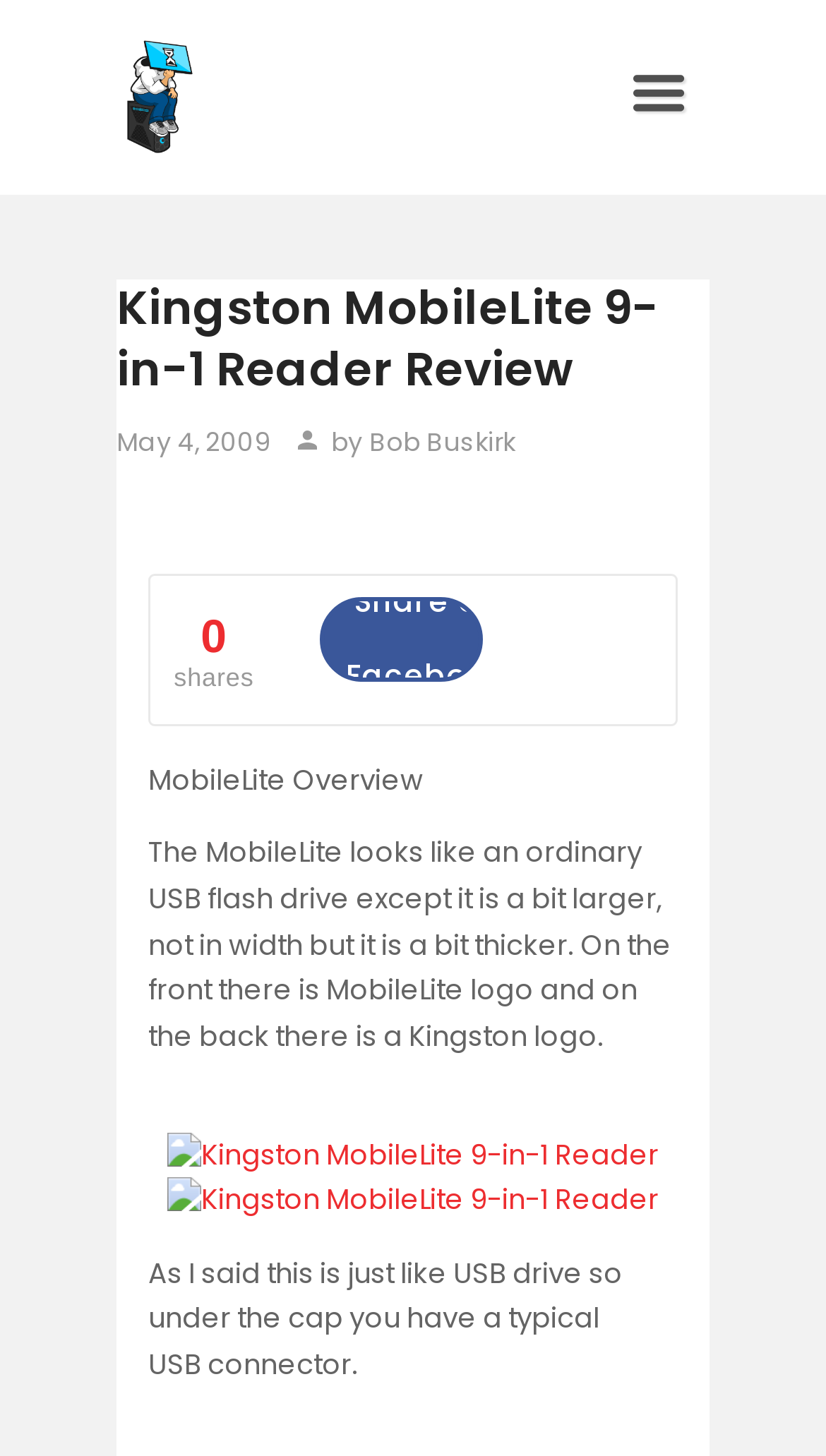Find the bounding box coordinates for the UI element whose description is: "parent_node: Home". The coordinates should be four float numbers between 0 and 1, in the format [left, top, right, bottom].

[0.0, 0.076, 1.0, 0.112]